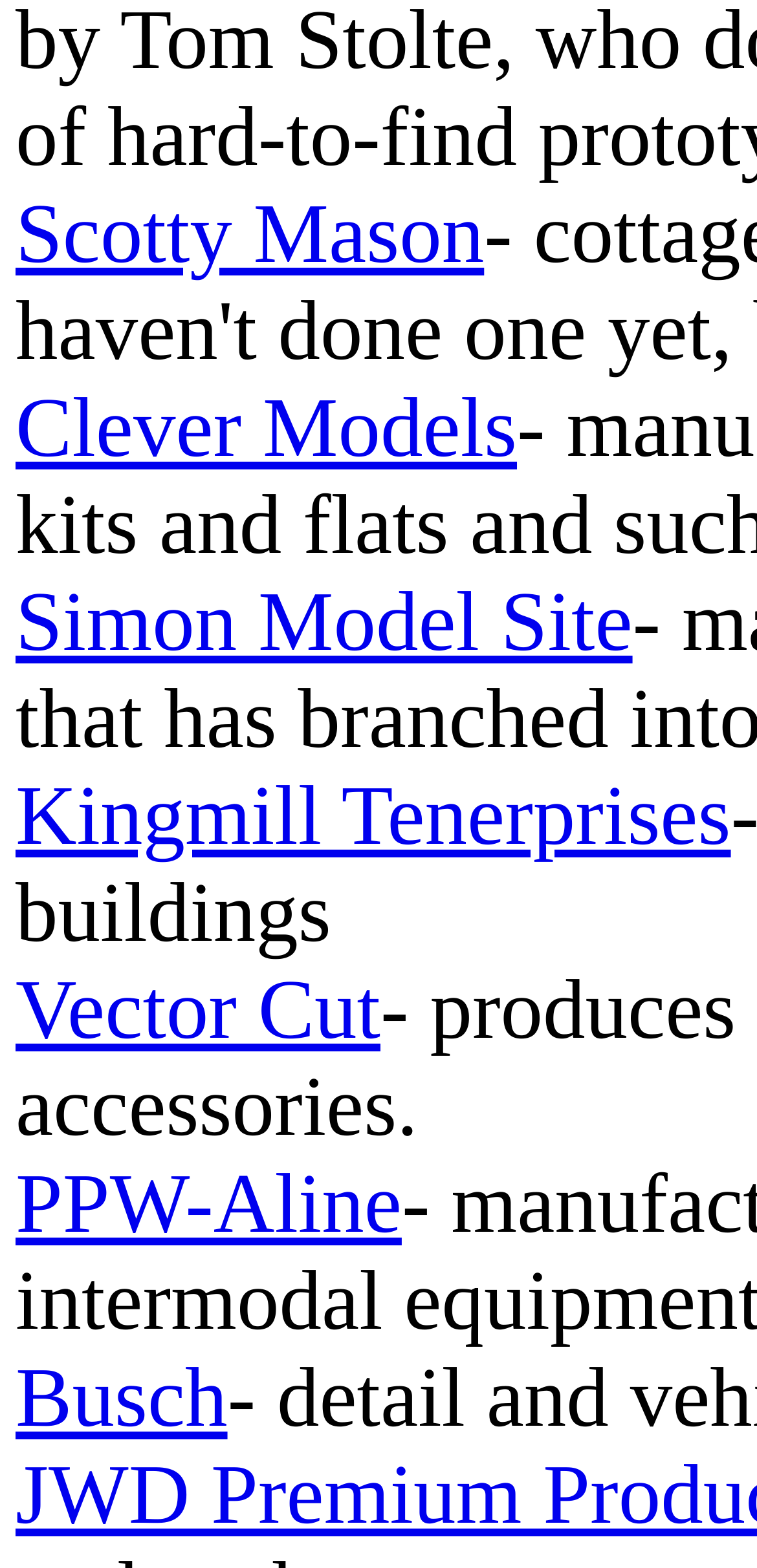Are the links grouped into categories?
Give a single word or phrase as your answer by examining the image.

No